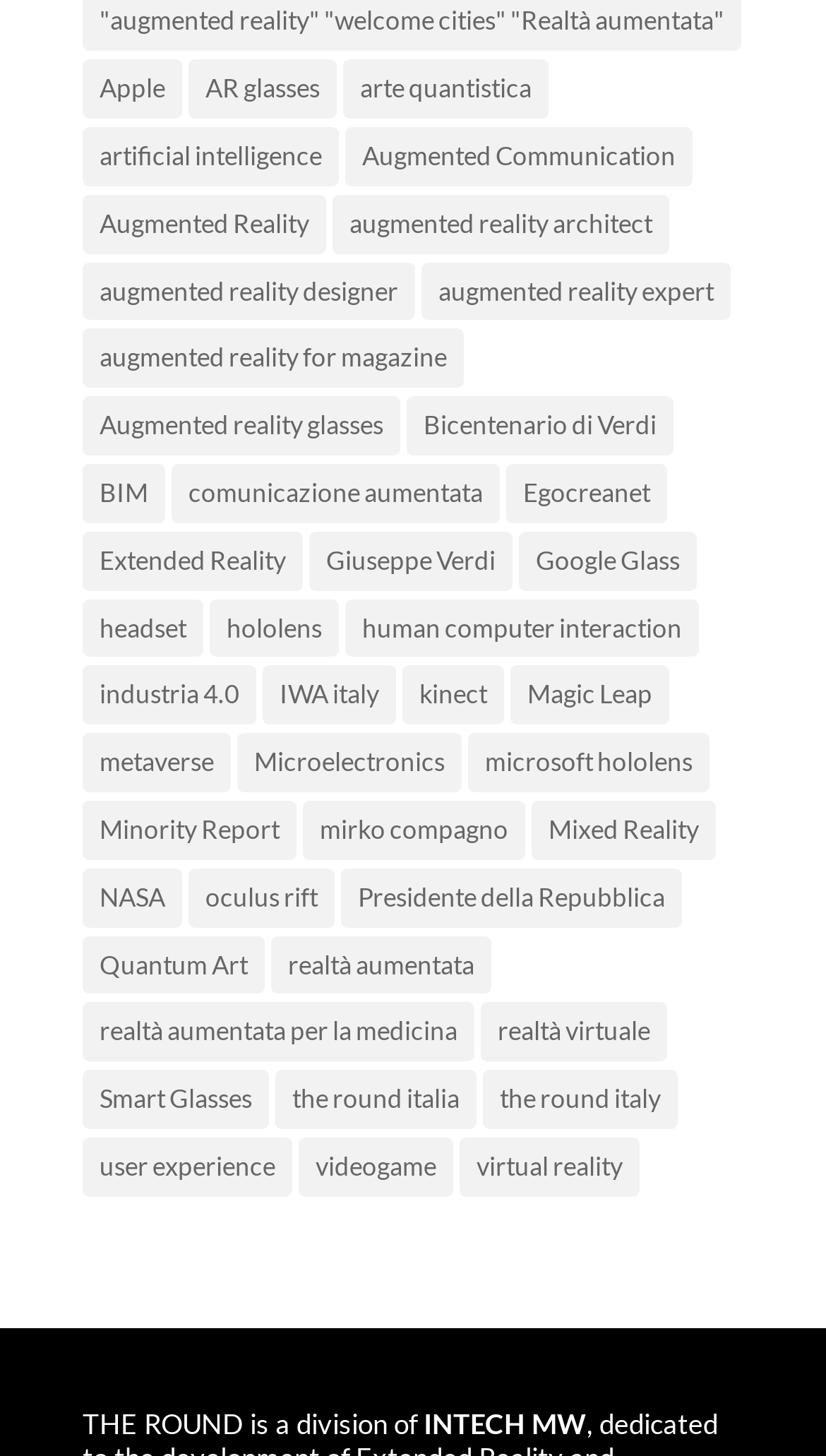What is the name of the division of INTECH MW?
Using the visual information, respond with a single word or phrase.

THE ROUND